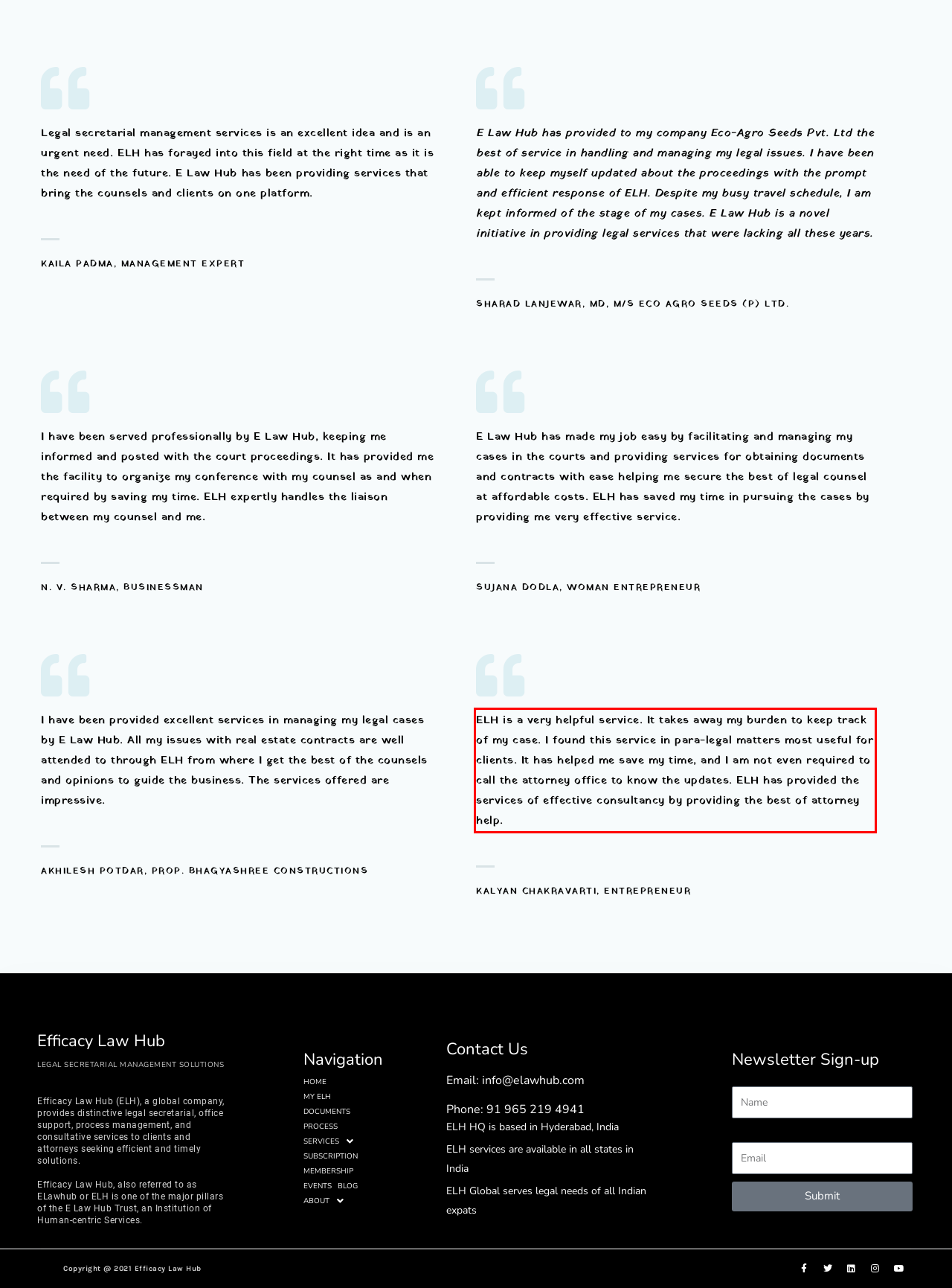Examine the screenshot of the webpage, locate the red bounding box, and perform OCR to extract the text contained within it.

ELH is a very helpful service. It takes away my burden to keep track of my case. I found this service in para-legal matters most useful for clients. It has helped me save my time, and I am not even required to call the attorney office to know the updates. ELH has provided the services of effective consultancy by providing the best of attorney help.